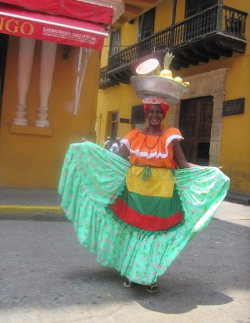What style of architecture is in the backdrop?
Give a detailed response to the question by analyzing the screenshot.

The backdrop of the image reveals a charming, sunlit street lined with colonial-style architecture, highlighted by warm yellow walls and wooden balconies, which adds to the lively and cultural atmosphere of the street market.